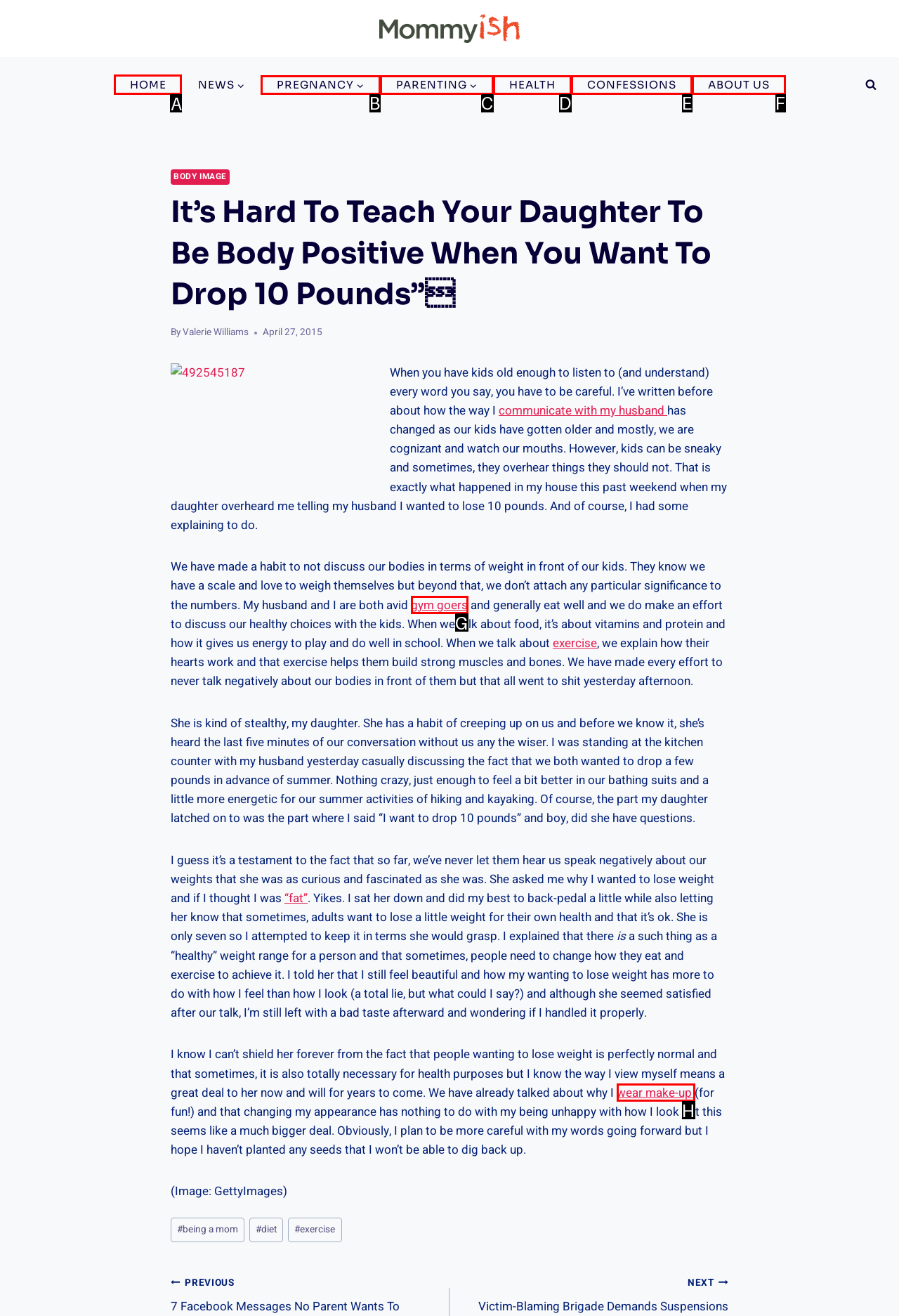Specify which element within the red bounding boxes should be clicked for this task: Click on the 'HOME' link Respond with the letter of the correct option.

A